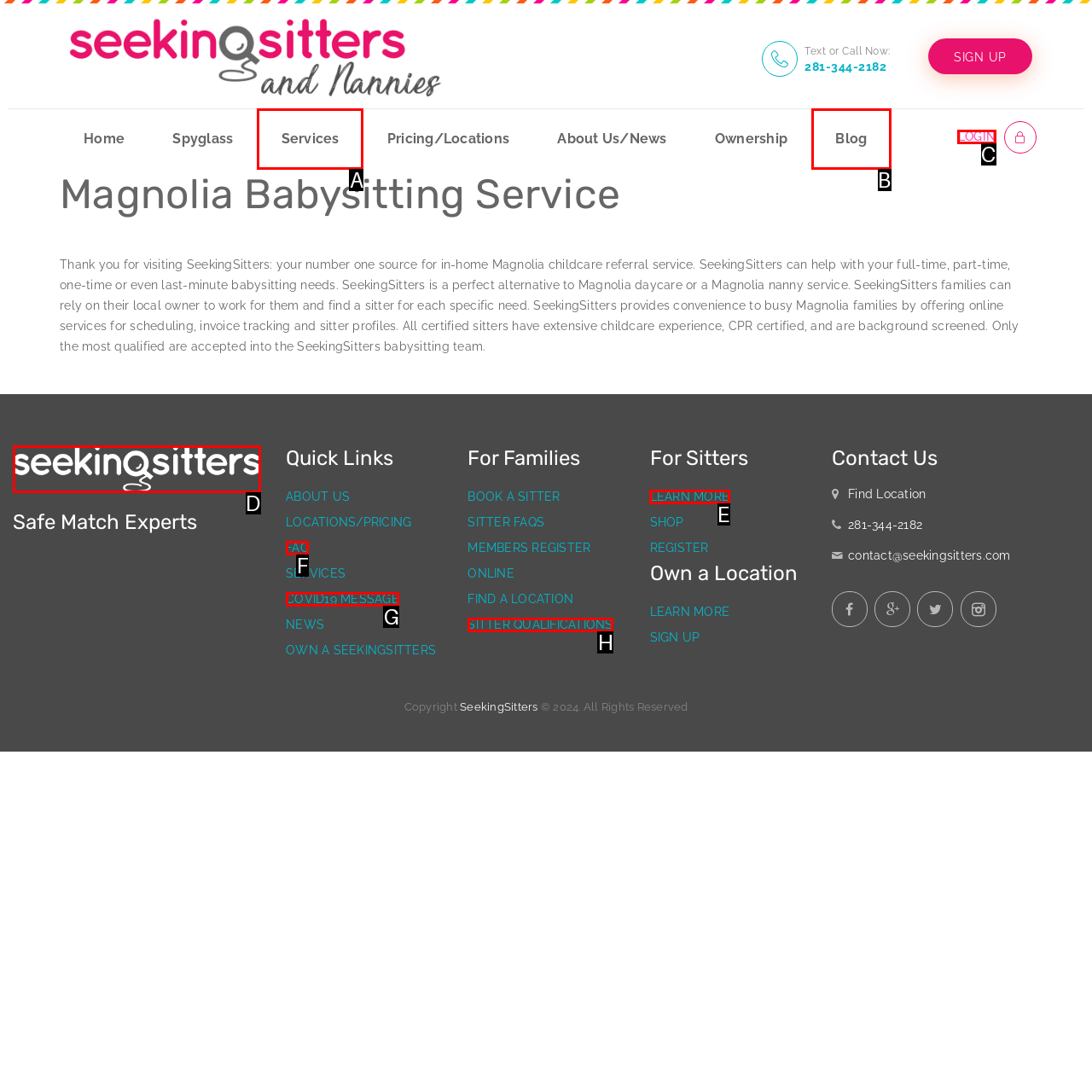Tell me the letter of the option that corresponds to the description: Blog
Answer using the letter from the given choices directly.

B